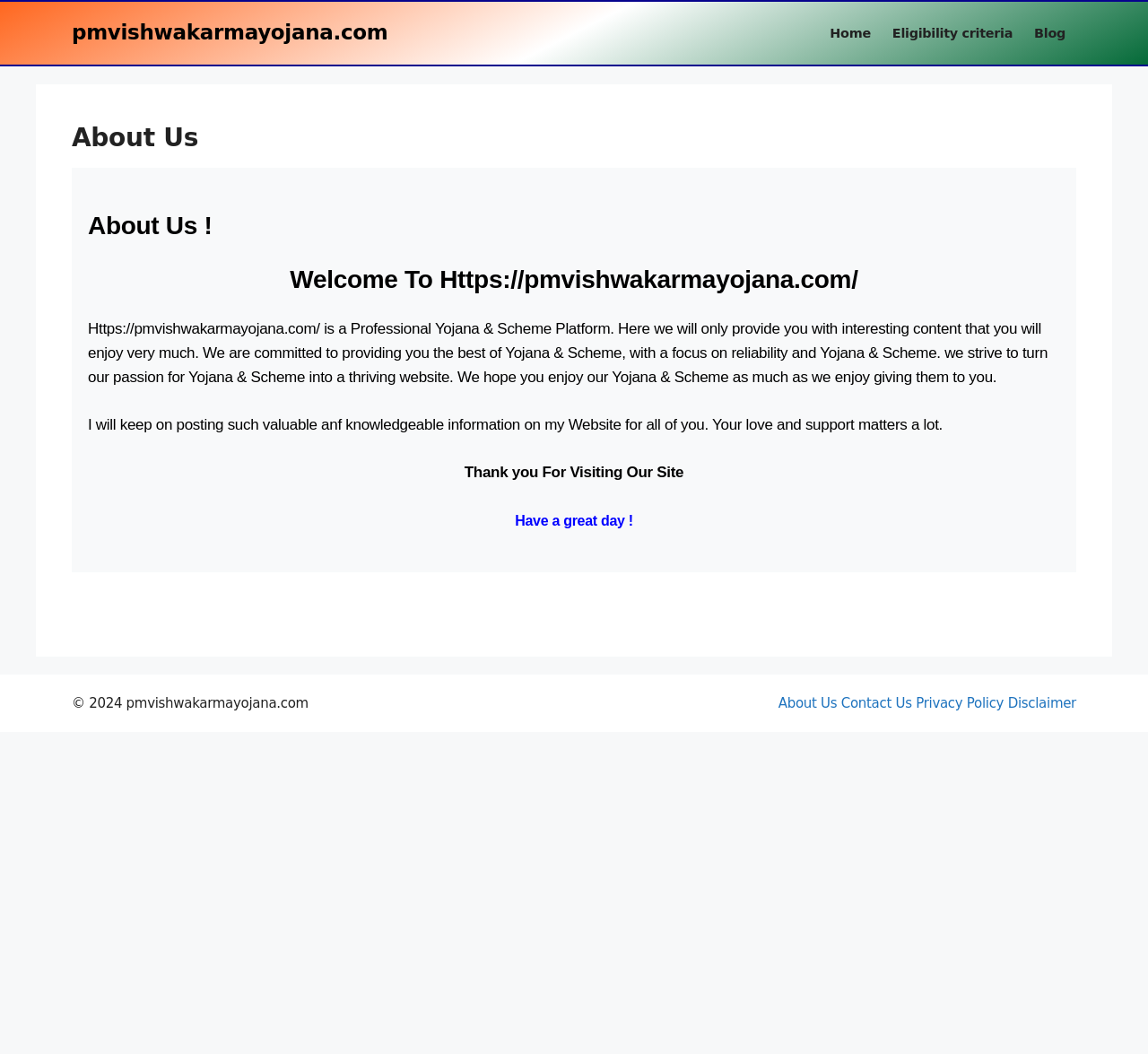Utilize the information from the image to answer the question in detail:
What is the name of the website?

The name of the website can be found in the banner section at the top of the webpage, where it is written as a link 'pmvishwakarmayojana.com'.